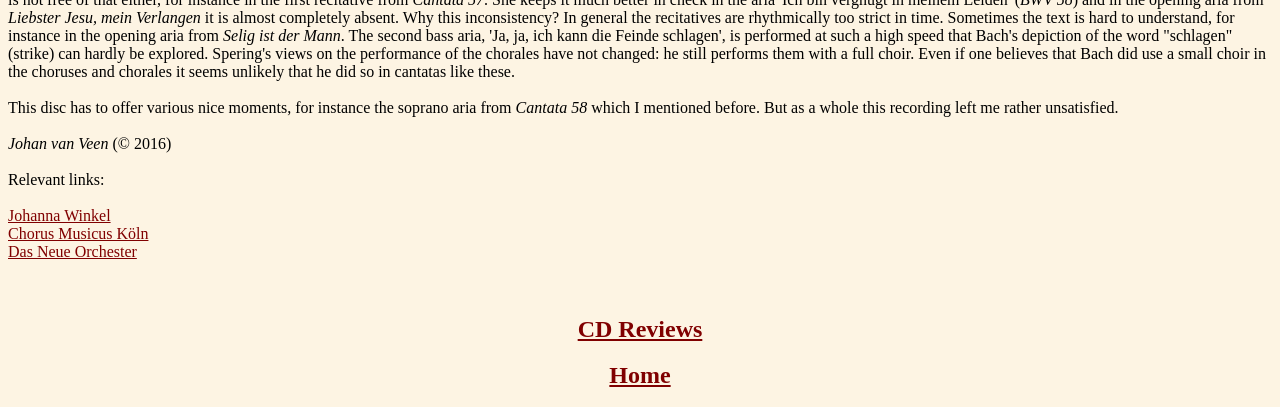Please provide the bounding box coordinate of the region that matches the element description: Chorus Musicus Köln. Coordinates should be in the format (top-left x, top-left y, bottom-right x, bottom-right y) and all values should be between 0 and 1.

[0.006, 0.553, 0.116, 0.595]